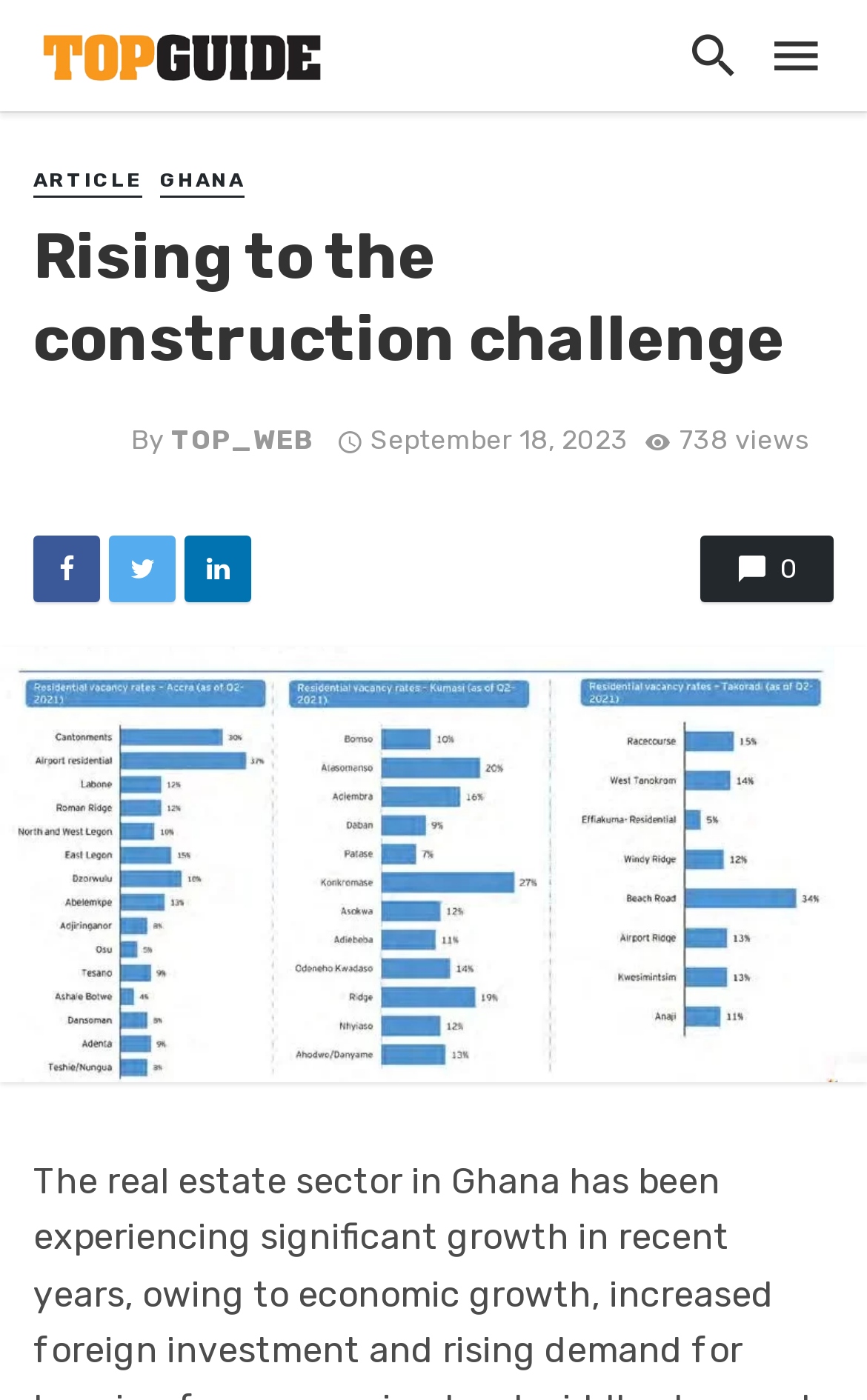Pinpoint the bounding box coordinates of the area that should be clicked to complete the following instruction: "View more information". The coordinates must be given as four float numbers between 0 and 1, i.e., [left, top, right, bottom].

[0.808, 0.383, 0.962, 0.43]